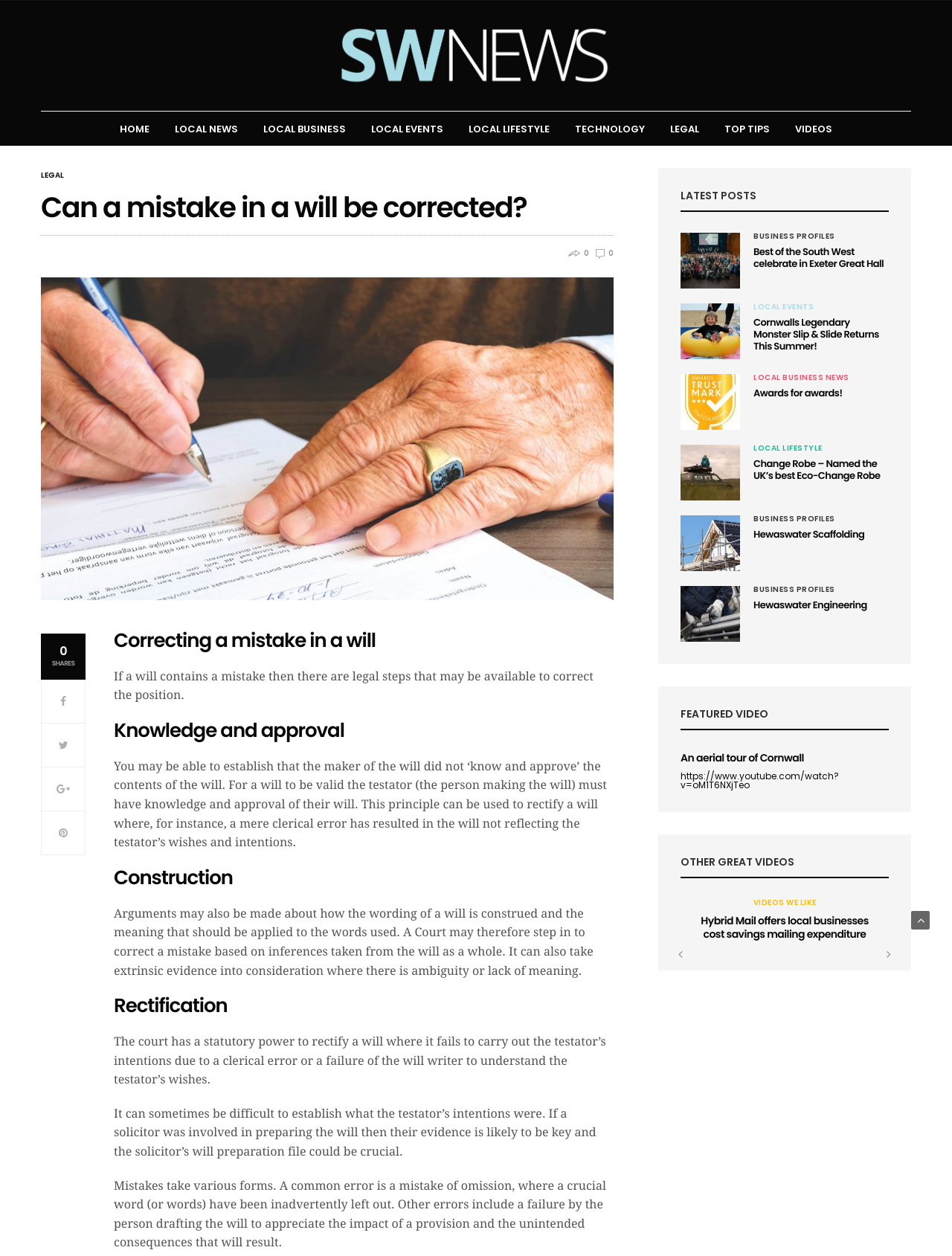What is the name of the news section on the webpage?
Could you give a comprehensive explanation in response to this question?

The webpage has a news section titled 'South West News', which is indicated by the link 'South West News' at the top of the webpage.